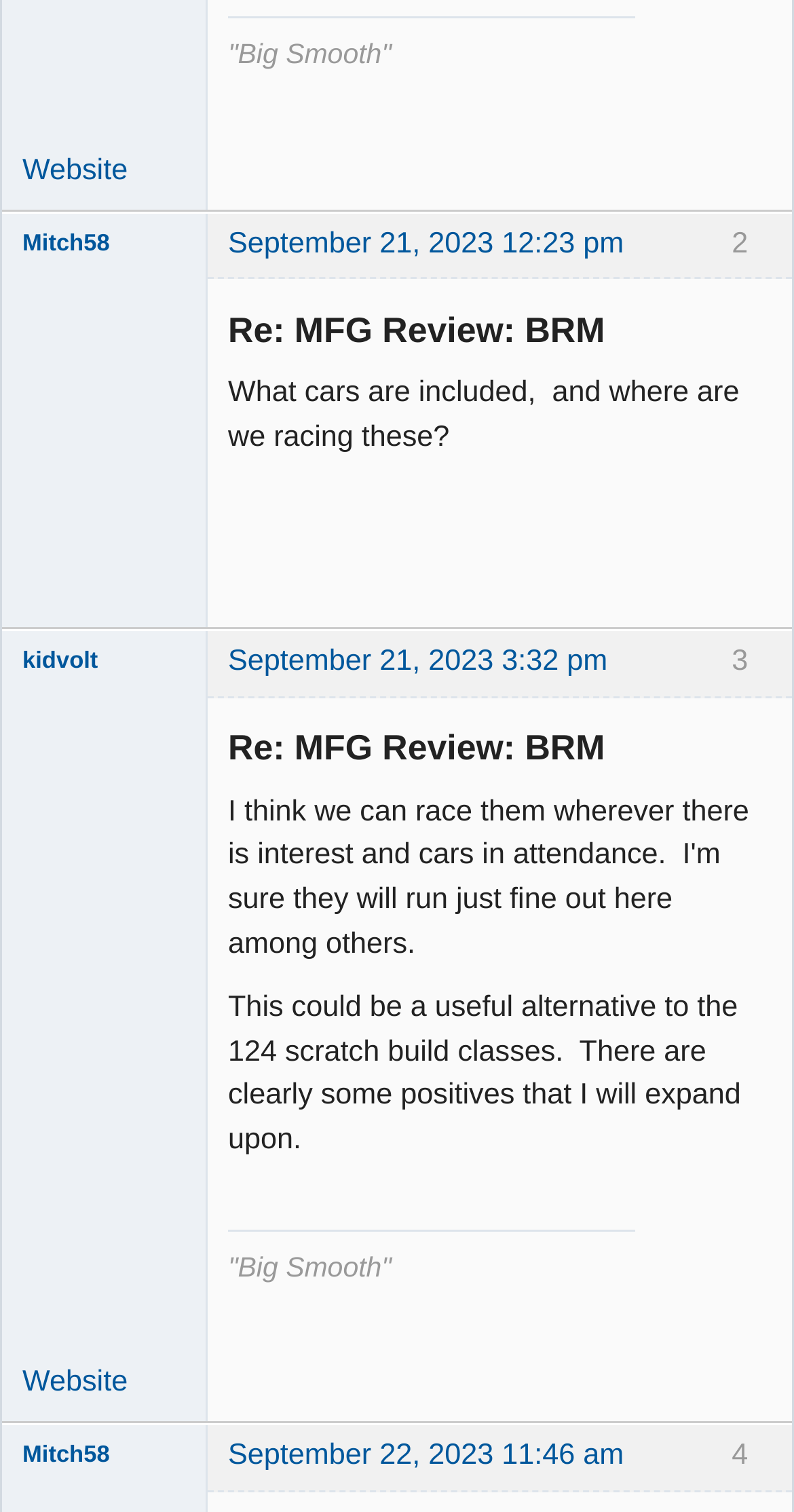Please provide a comprehensive answer to the question based on the screenshot: How many posts are there in the thread?

There are four heading elements with different usernames and timestamps, which suggests that there are four posts in the thread.